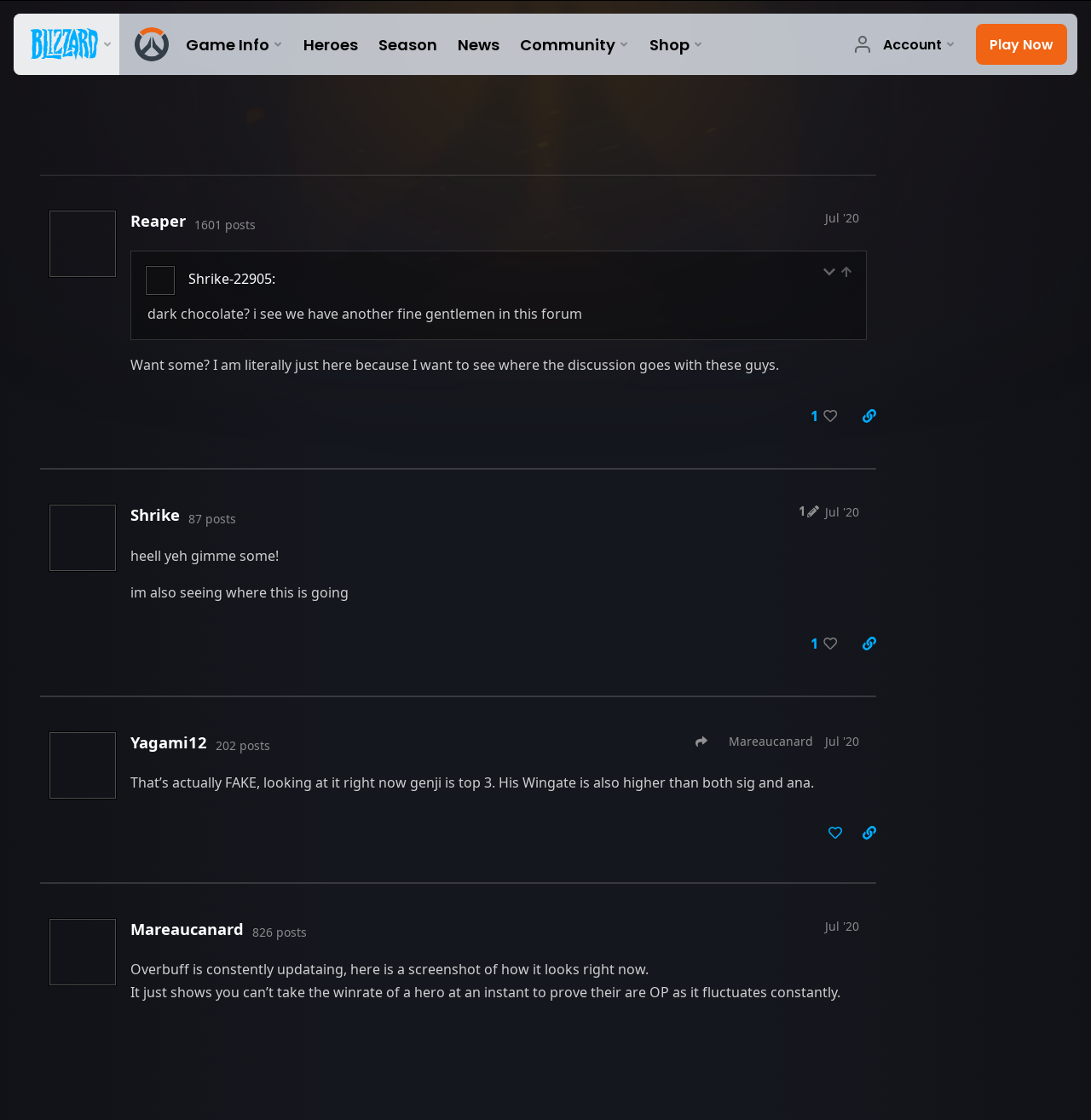What is the name of the forum?
Please provide an in-depth and detailed response to the question.

I determined the answer by looking at the header section of the webpage, where it says 'Genji is factually overpowered - General Discussion - Overwatch Forums'. The last part of the header indicates the name of the forum.